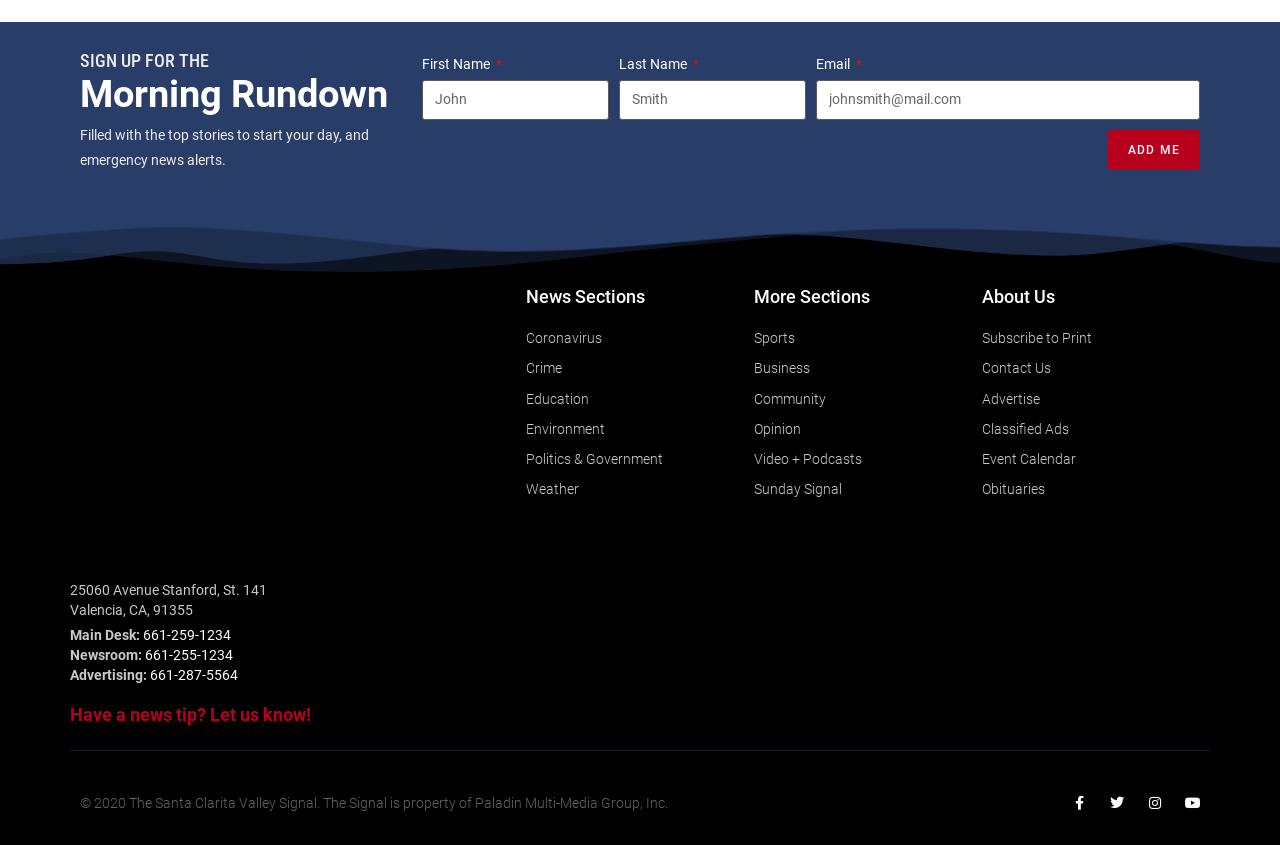Provide your answer in one word or a succinct phrase for the question: 
How many news sections are listed?

6